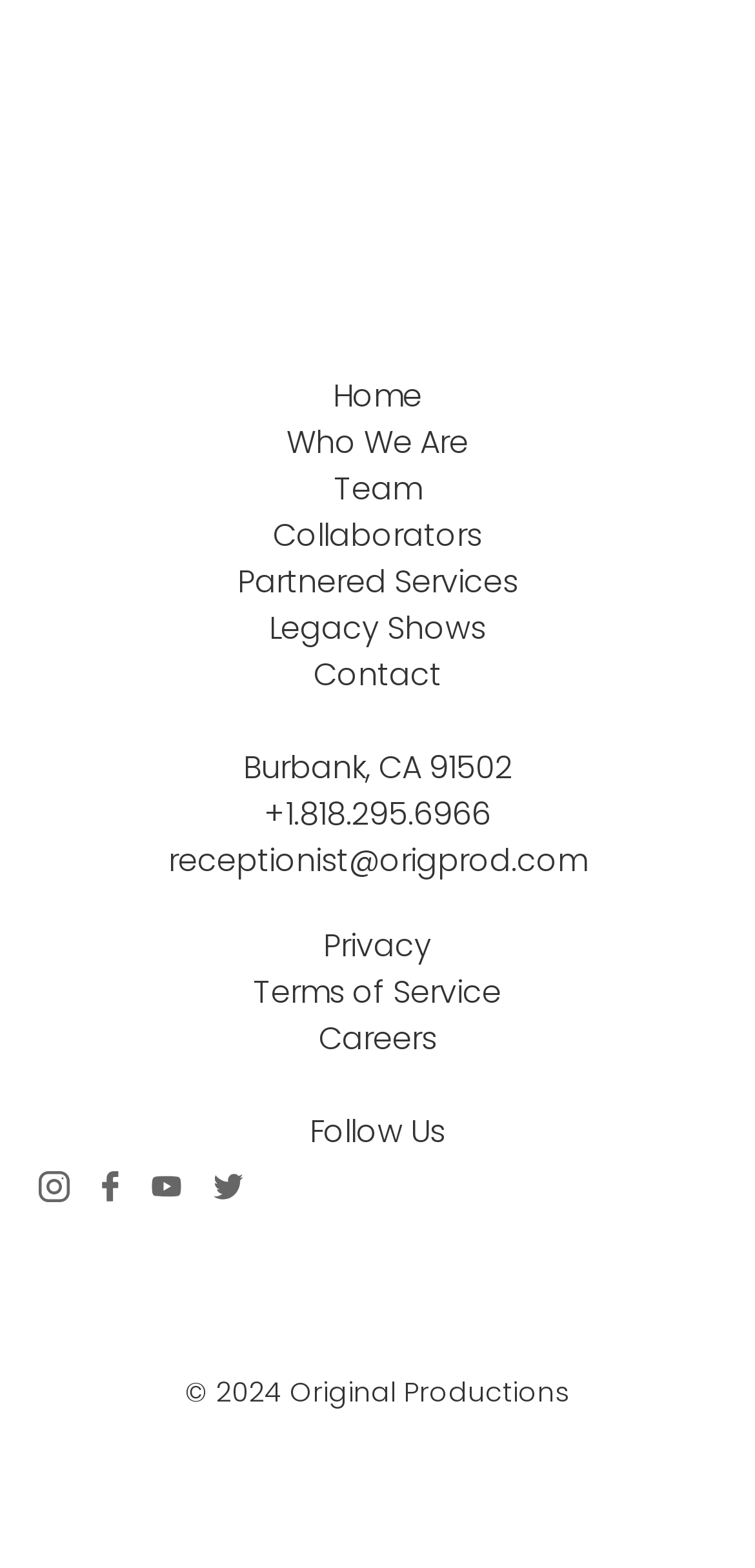What is the phone number of the company?
Please provide a comprehensive answer to the question based on the webpage screenshot.

I found the phone number of the company by looking at the static text elements on the webpage. Specifically, I found the text '+1.818.295.6966' which is located at the coordinates [0.35, 0.505, 0.65, 0.533]. This text is likely to be the company's phone number.